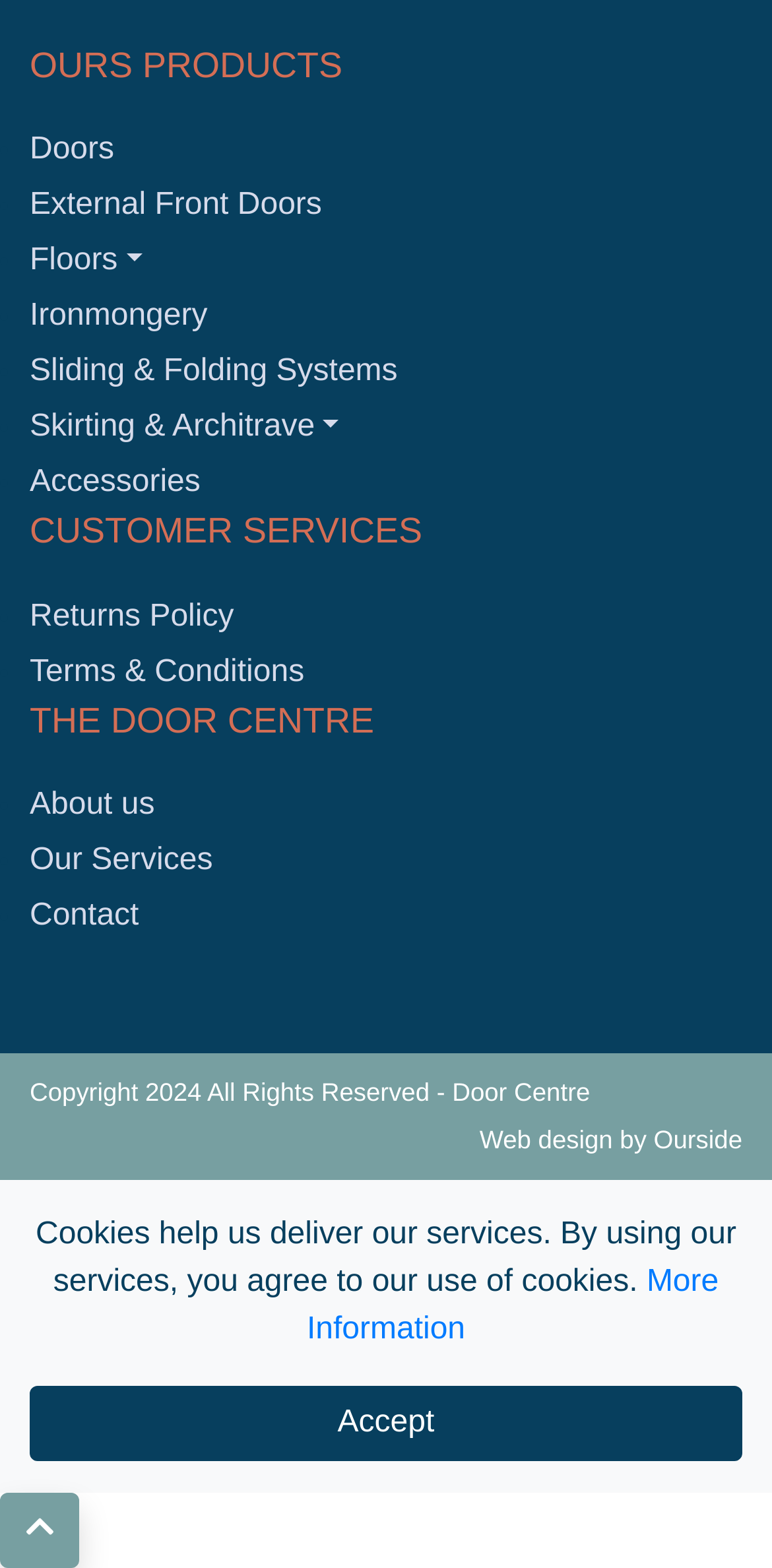Carefully examine the image and provide an in-depth answer to the question: What are the main categories of products?

By examining the links under the 'OURS PRODUCTS' heading, we can see that the main categories of products are Doors, Floors, Ironmongery, Sliding & Folding Systems, Skirting & Architrave, and Accessories.